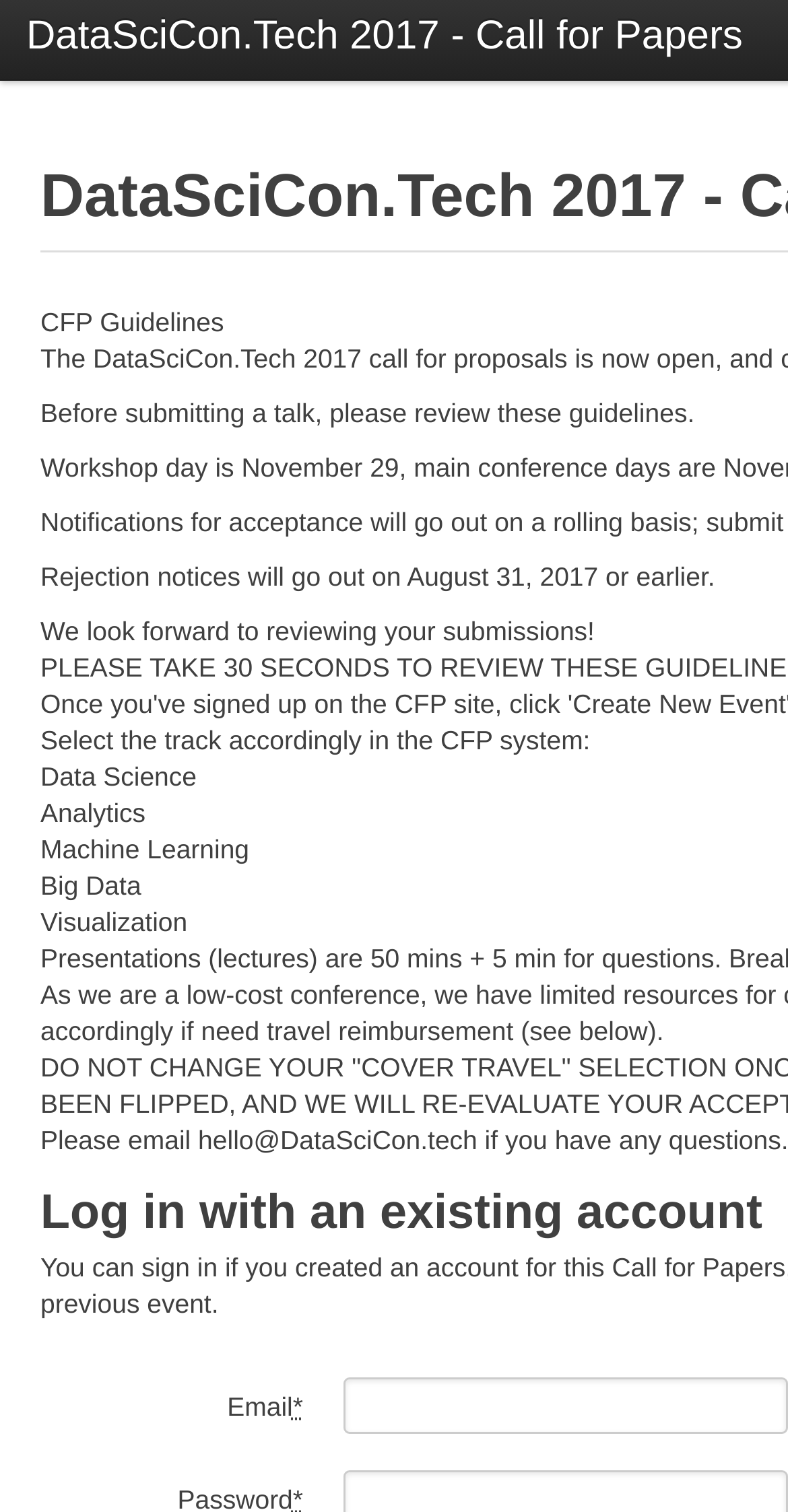What are the tracks to select from for submitting a talk?
Based on the screenshot, provide your answer in one word or phrase.

Data Science, Analytics, etc.